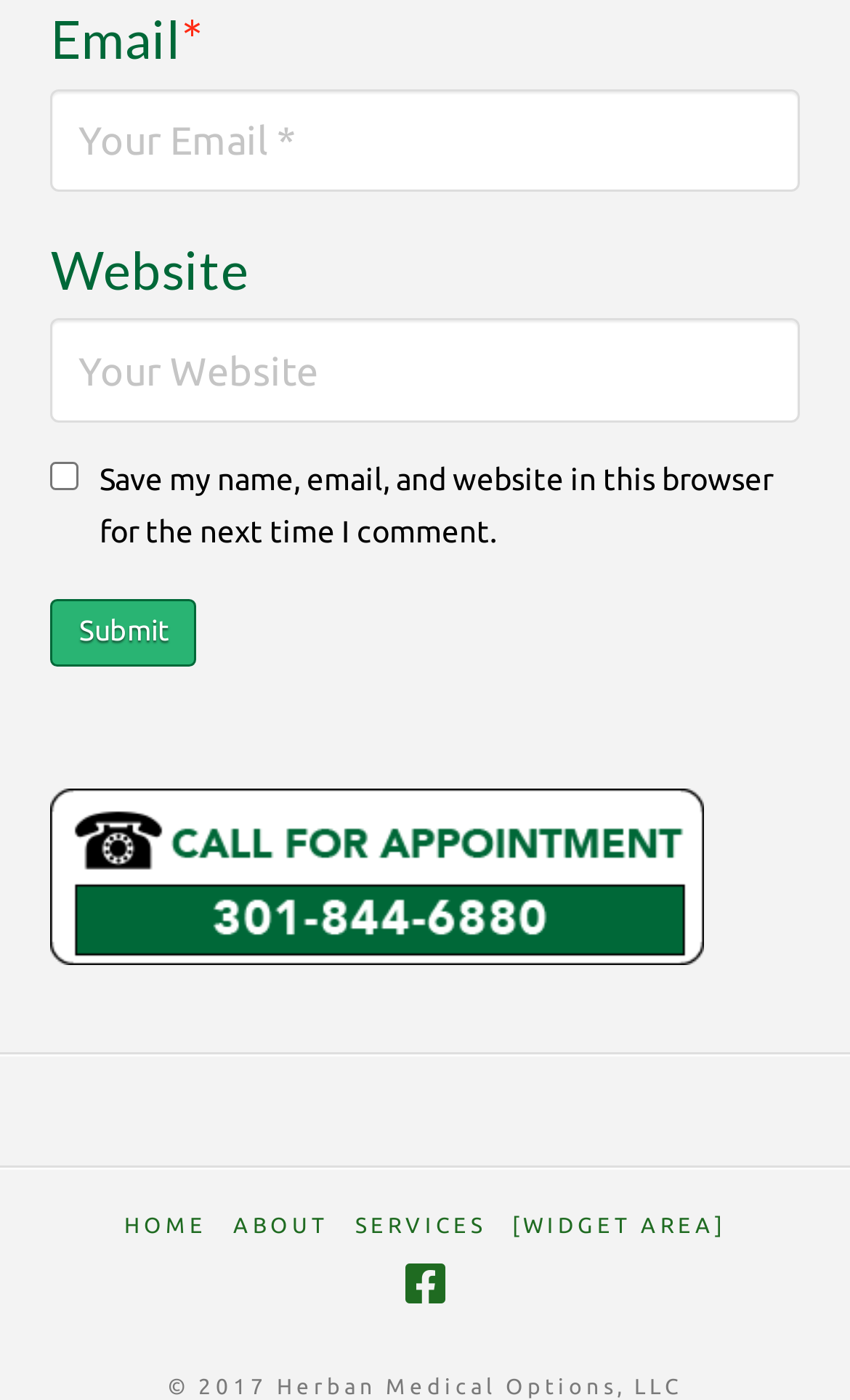Give a one-word or short-phrase answer to the following question: 
What is the copyright year?

2017